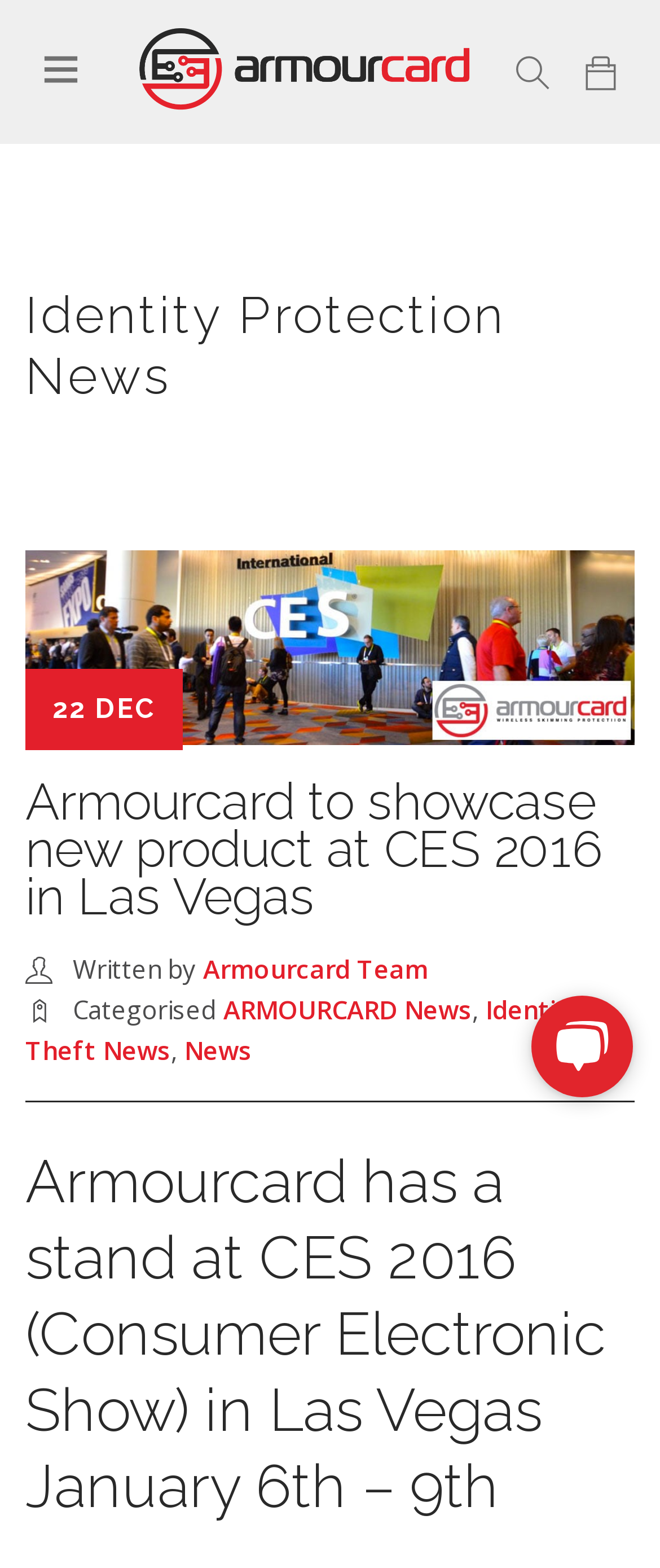Given the element description "ARMOURCARD News" in the screenshot, predict the bounding box coordinates of that UI element.

[0.338, 0.633, 0.715, 0.654]